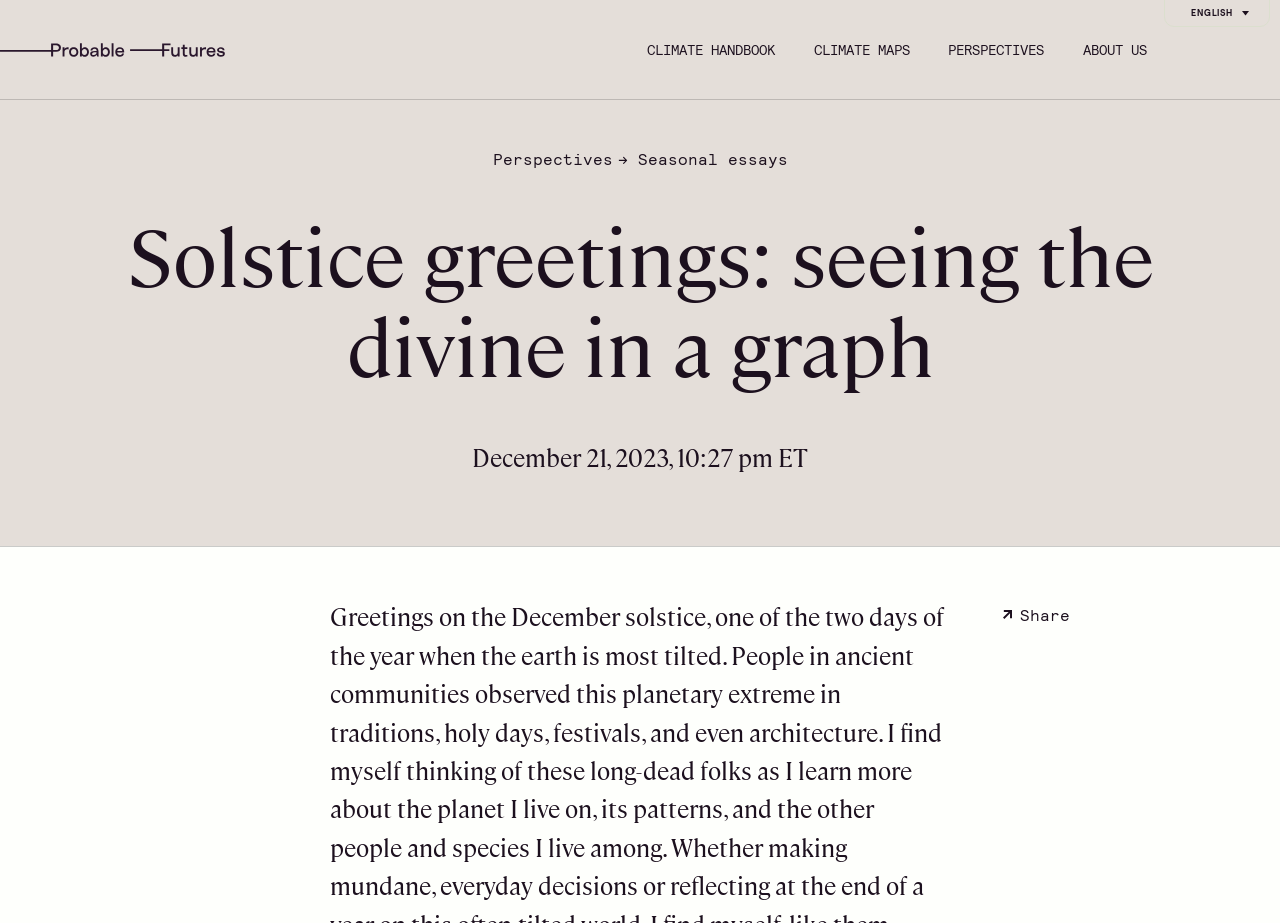What is the language of the webpage?
Please interpret the details in the image and answer the question thoroughly.

I found the language by looking at the static text element that says 'ENGLISH'.